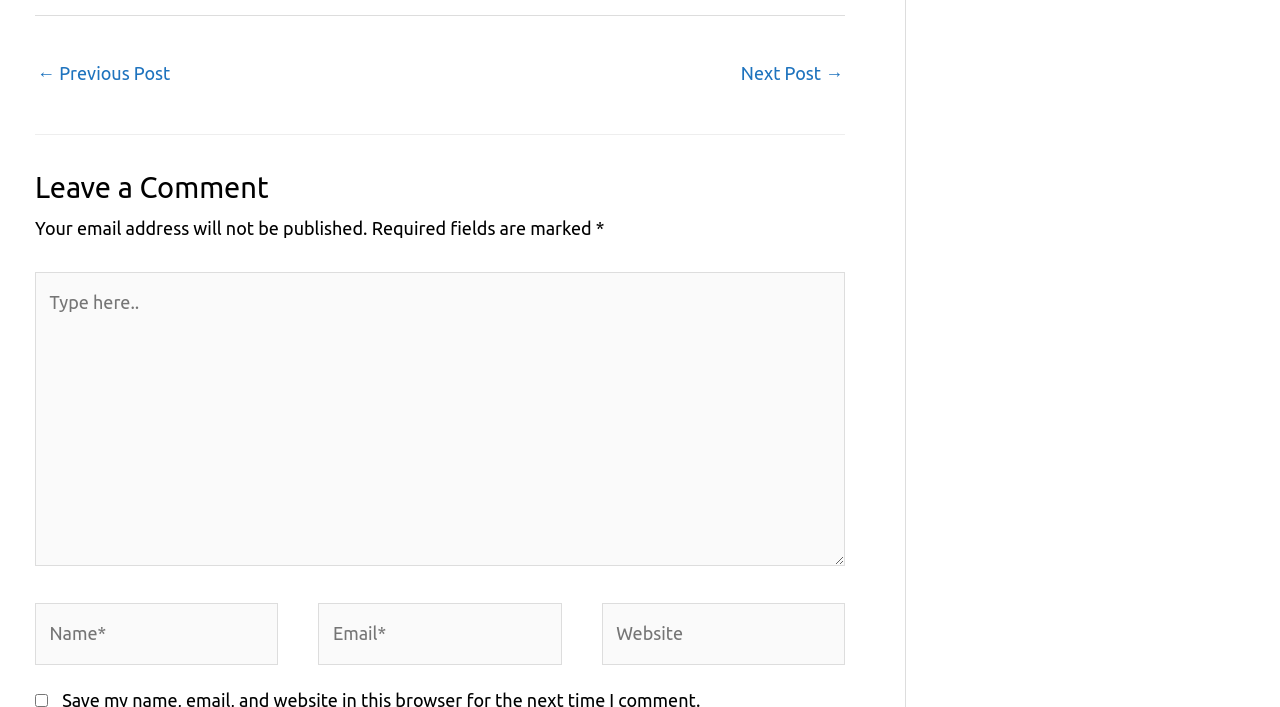What is the purpose of the text box at the top?
Please give a detailed and elaborate answer to the question.

The text box at the top is for leaving a comment, as indicated by the heading 'Leave a Comment' above it and the static text 'Type here..' inside the text box.